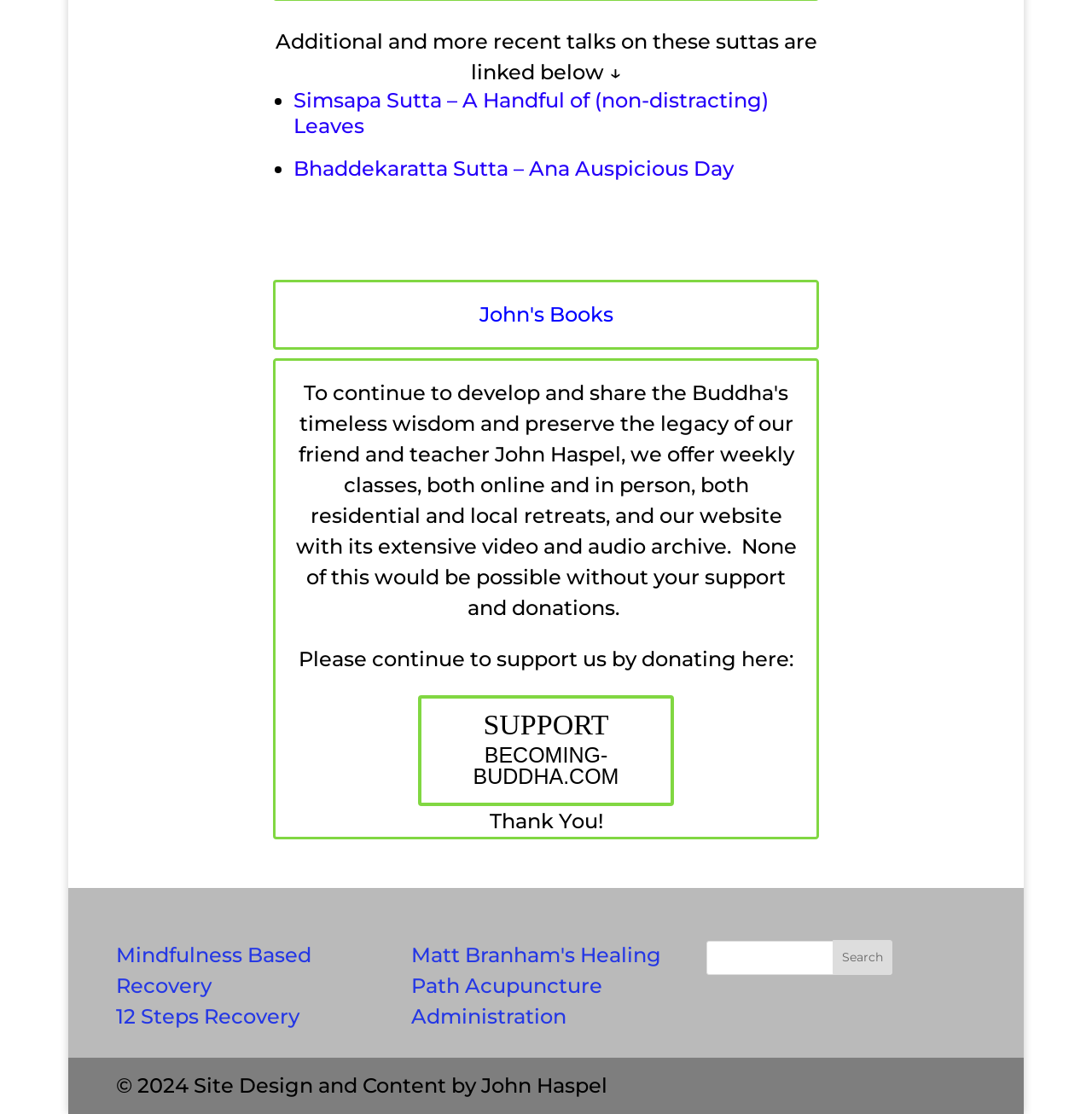Where can users donate to support the website?
Provide a detailed and well-explained answer to the question.

The website provides a link to donate, which is indicated by the text 'Please continue to support us by donating here:' followed by a link 'SUPPORT BECOMING-BUDDHA.COM'.